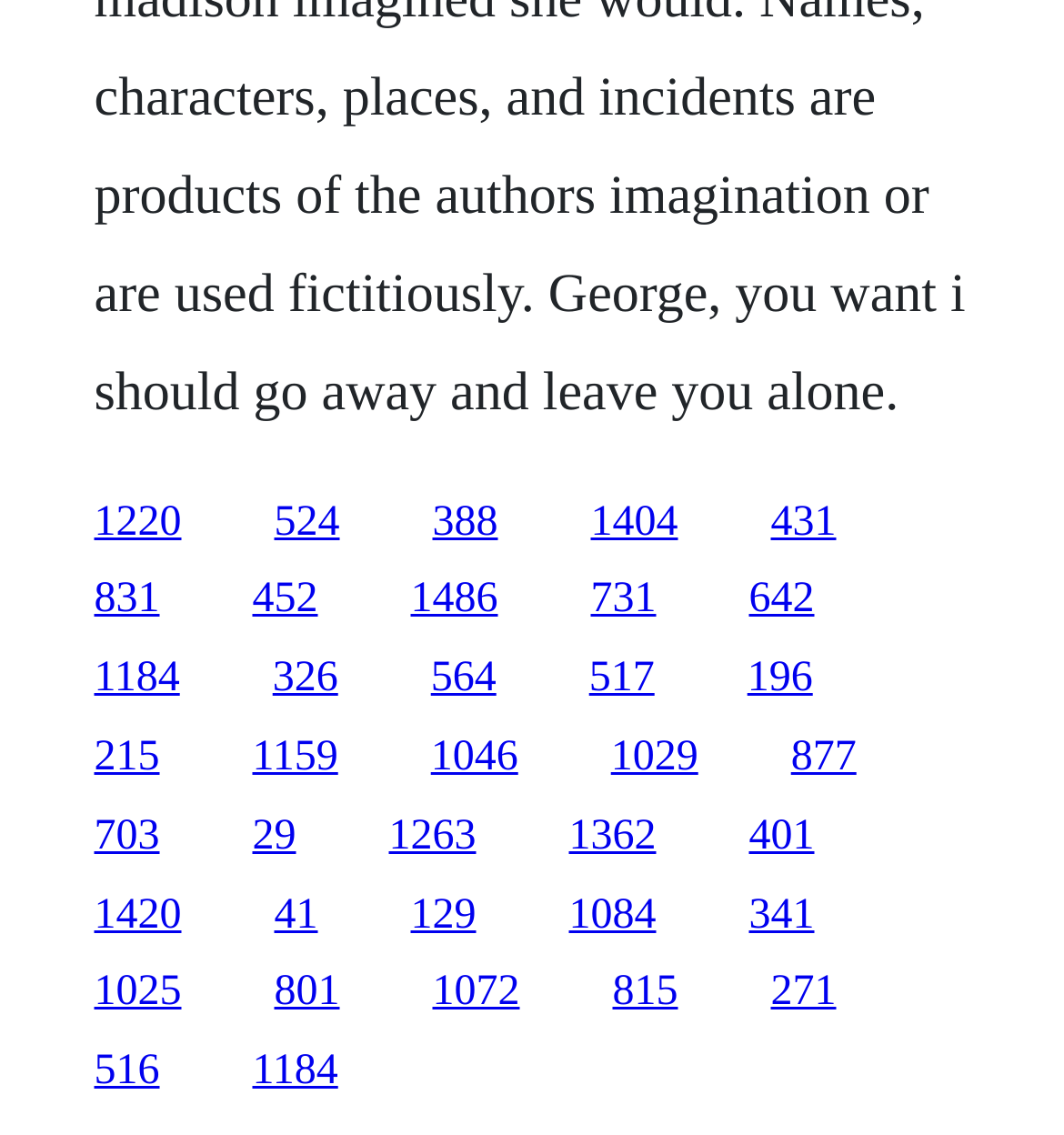Provide a brief response using a word or short phrase to this question:
What is the number of links on the webpage?

56